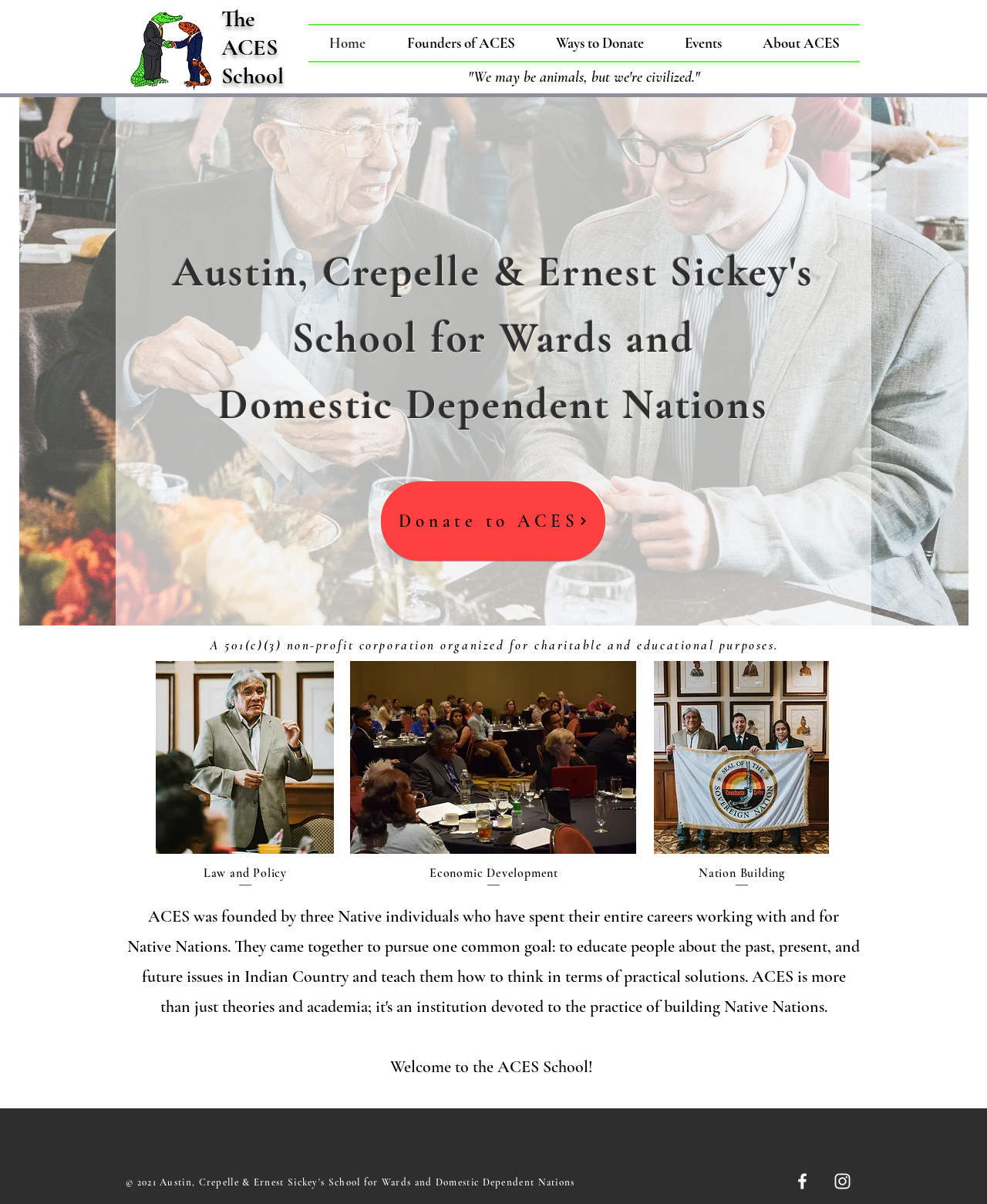Using the format (top-left x, top-left y, bottom-right x, bottom-right y), provide the bounding box coordinates for the described UI element. All values should be floating point numbers between 0 and 1: Events

[0.673, 0.021, 0.752, 0.051]